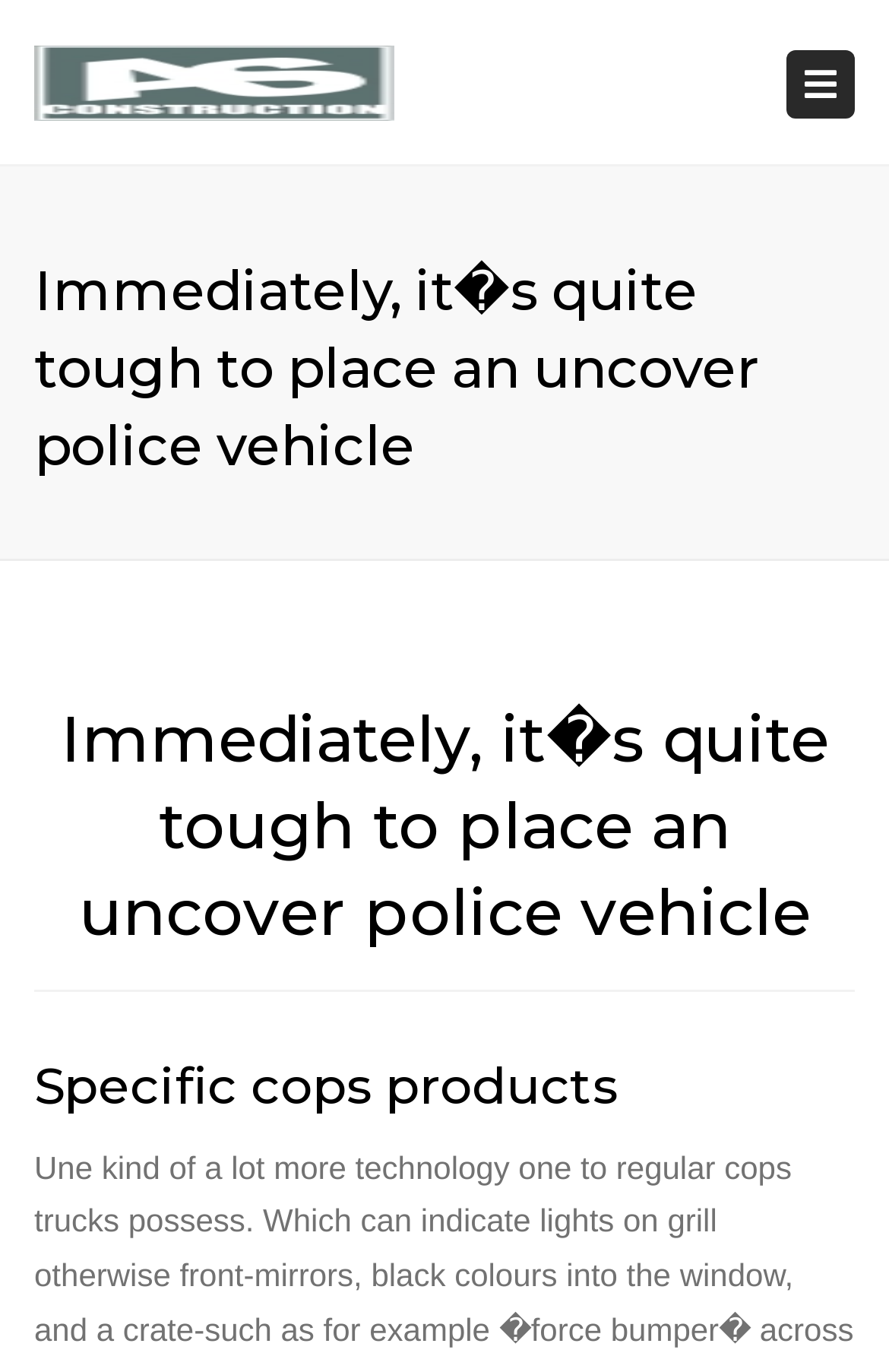Please find and give the text of the main heading on the webpage.

Immediately, it�s quite tough to place an uncover police vehicle